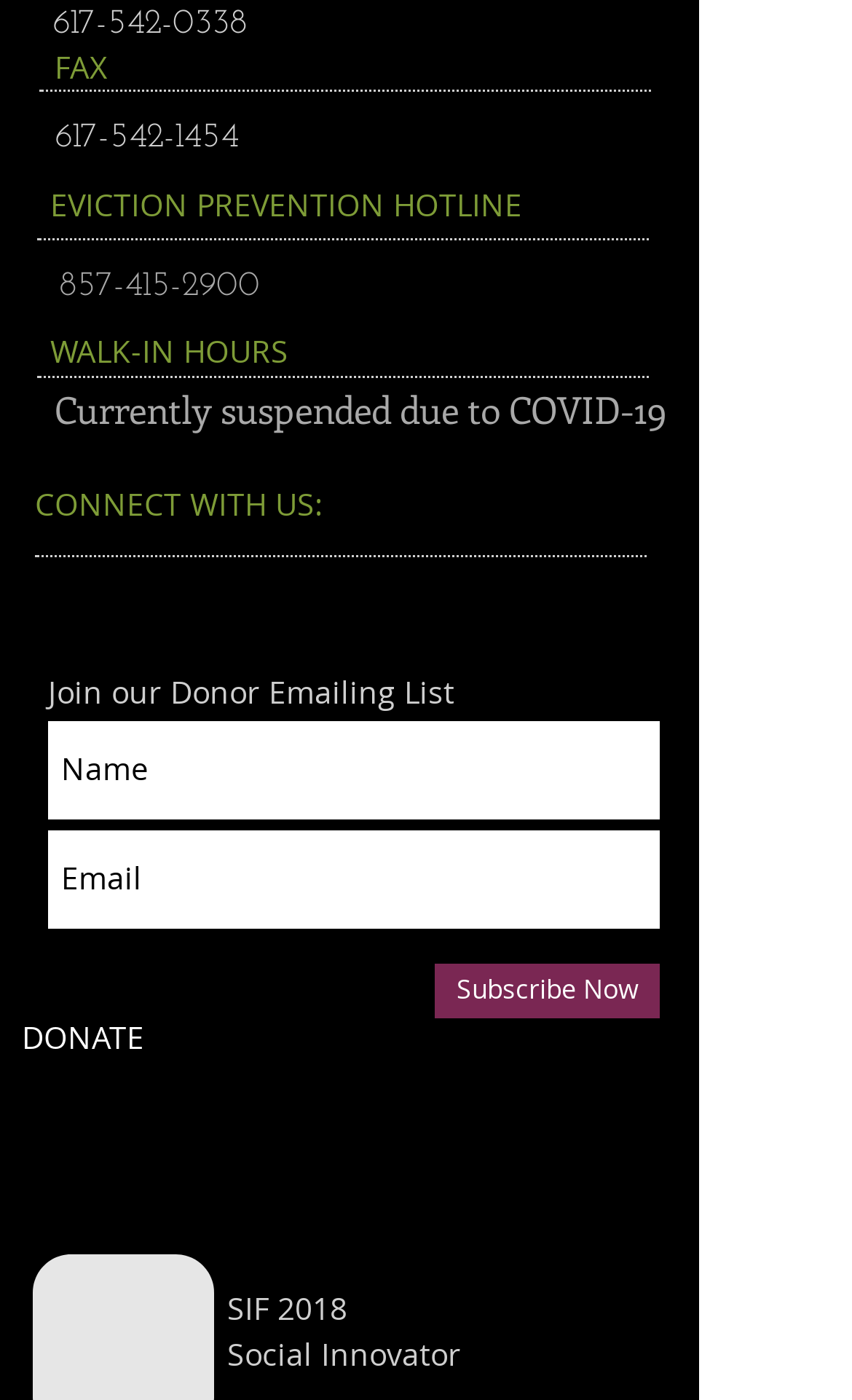What is the phone number for walk-in hours?
Give a detailed response to the question by analyzing the screenshot.

I found the phone number by looking at the heading '617-542-0338' which is followed by the text 'WALK-IN HOURS'.